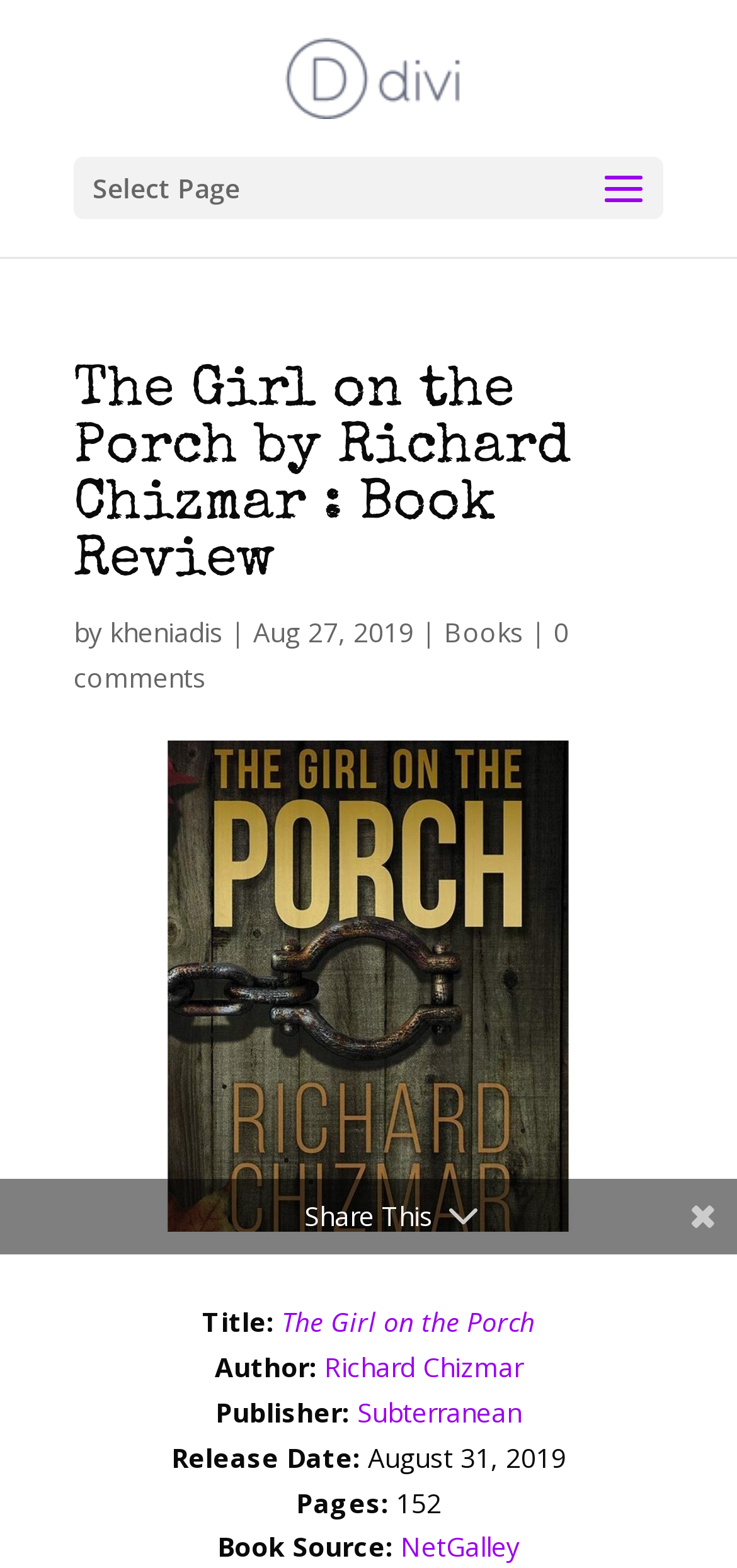Identify the bounding box coordinates of the region that needs to be clicked to carry out this instruction: "Visit the author's page". Provide these coordinates as four float numbers ranging from 0 to 1, i.e., [left, top, right, bottom].

[0.44, 0.86, 0.709, 0.883]